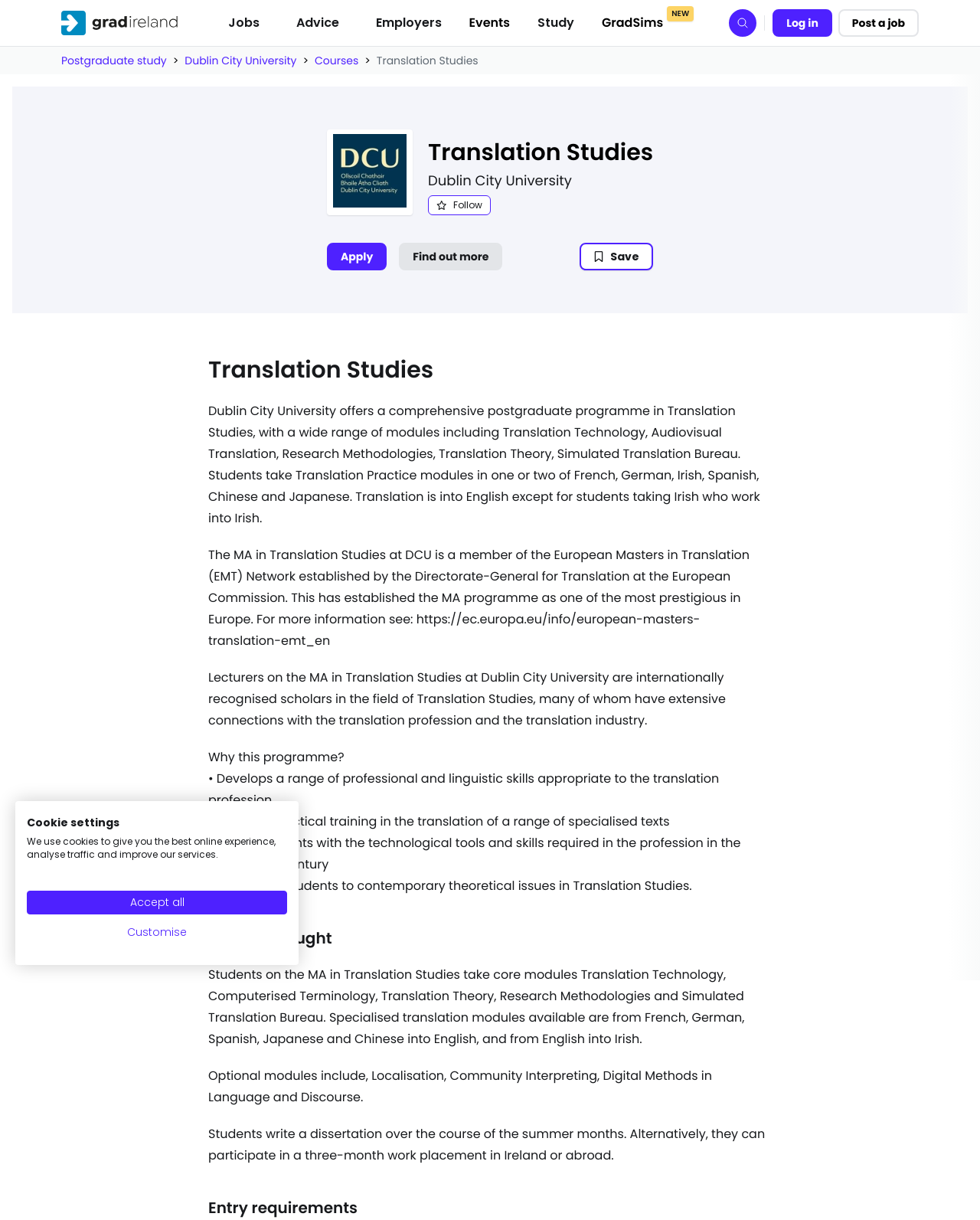Find the bounding box coordinates for the area you need to click to carry out the instruction: "Click the 'Post a job' link". The coordinates should be four float numbers between 0 and 1, indicated as [left, top, right, bottom].

[0.855, 0.008, 0.938, 0.03]